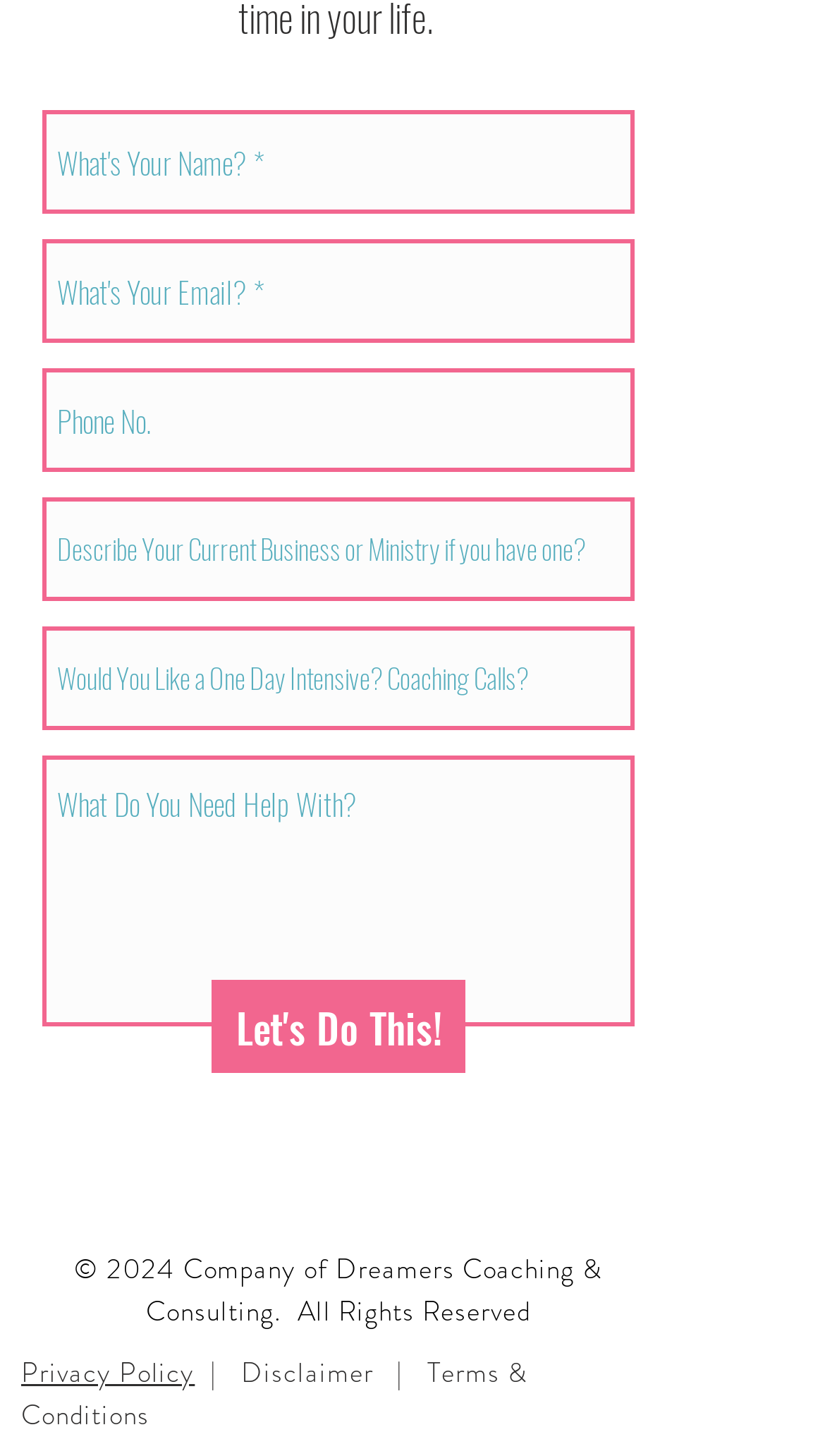Pinpoint the bounding box coordinates of the area that must be clicked to complete this instruction: "View the privacy policy".

[0.026, 0.929, 0.236, 0.956]